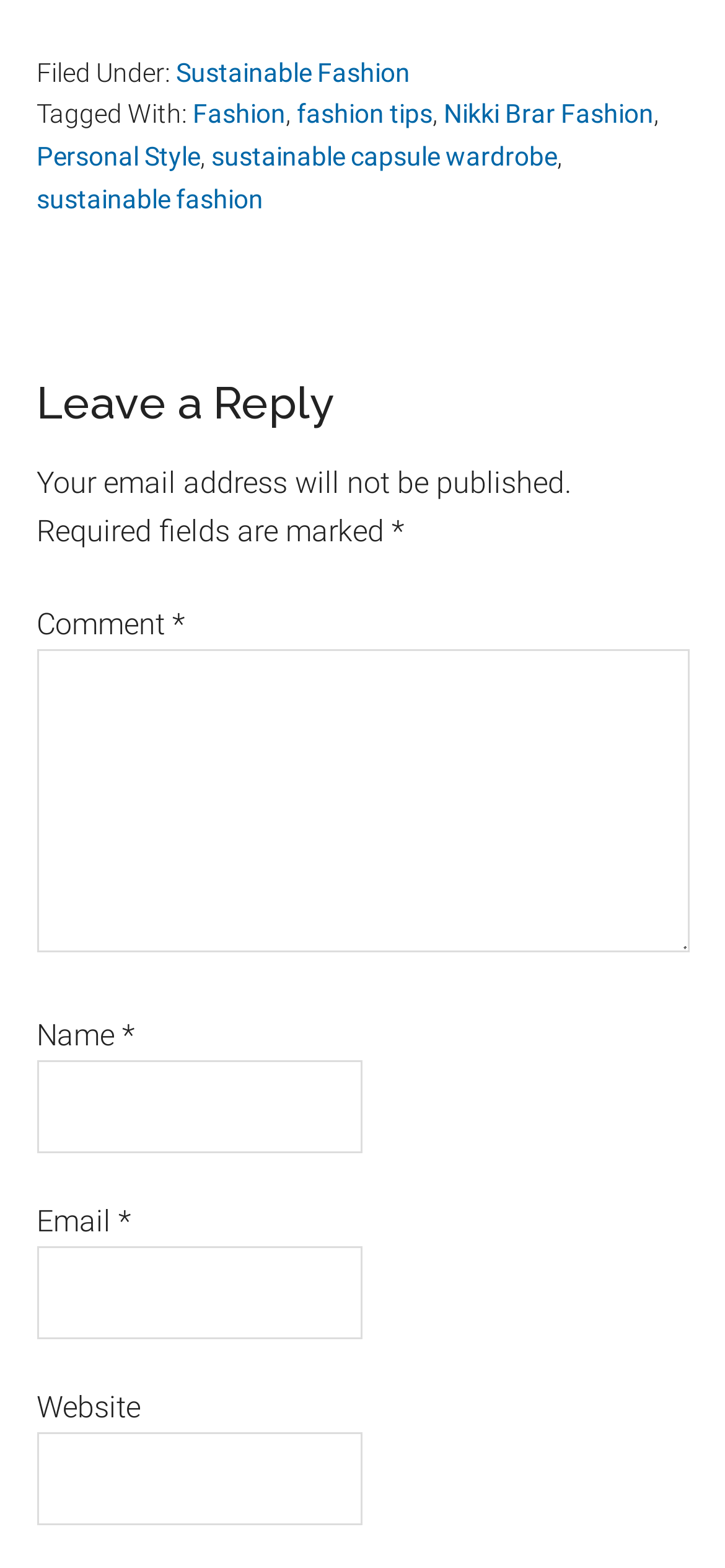Find the bounding box coordinates for the area that should be clicked to accomplish the instruction: "Enter your email address".

[0.05, 0.795, 0.5, 0.855]